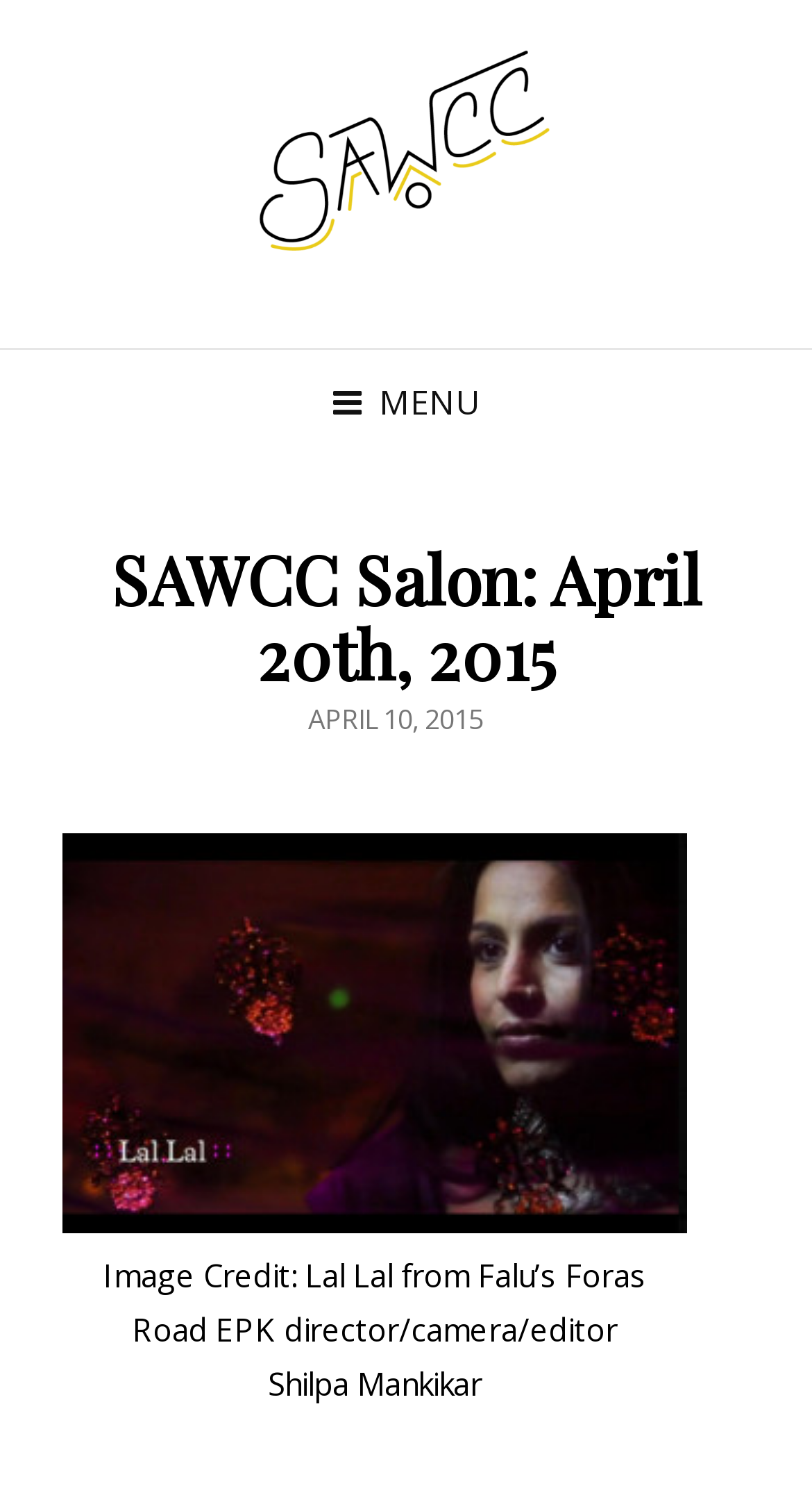Extract the text of the main heading from the webpage.

SAWCC Salon: April 20th, 2015